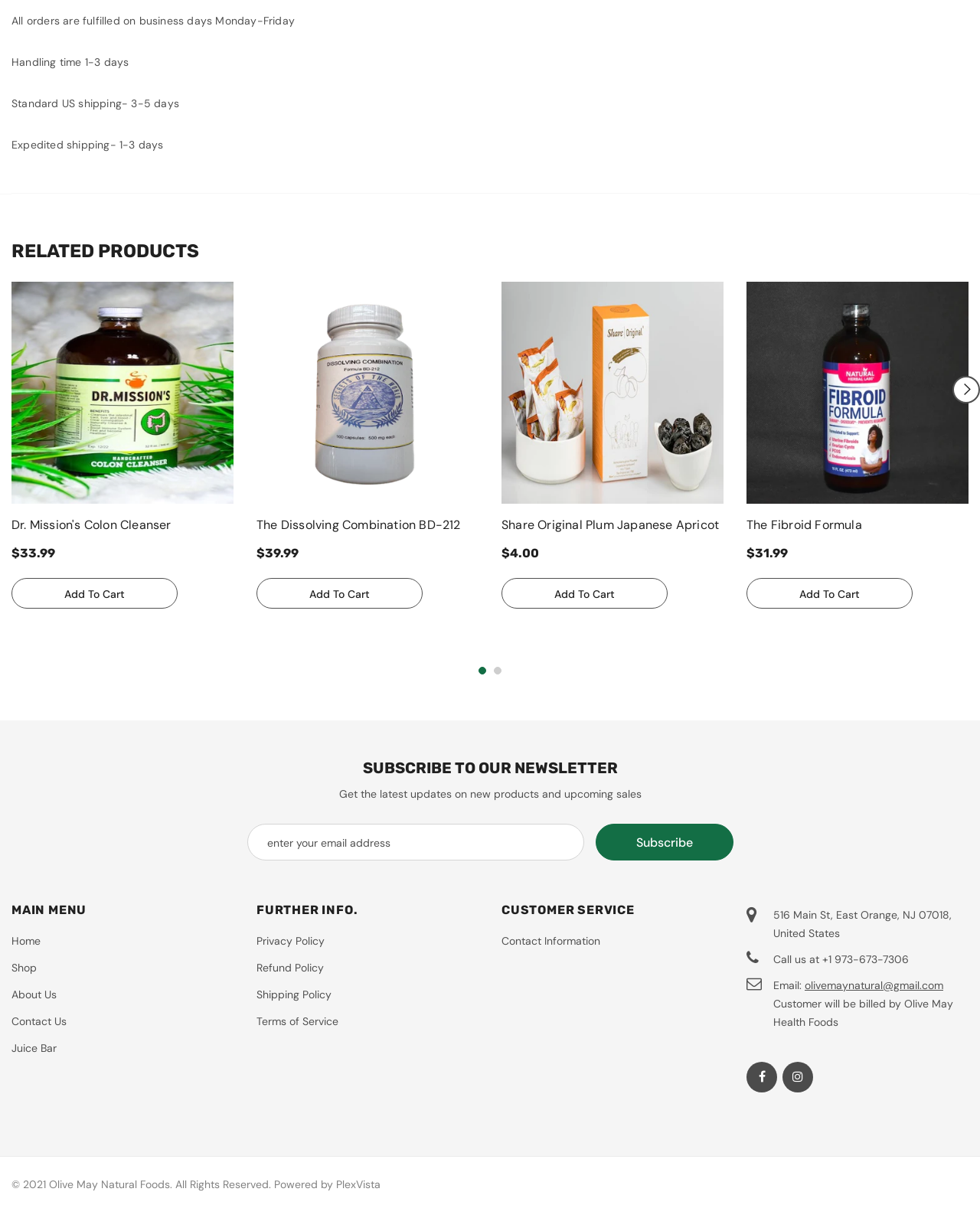Could you provide the bounding box coordinates for the portion of the screen to click to complete this instruction: "Add Dr. Mission's Colon Cleanser to cart"?

[0.012, 0.474, 0.181, 0.499]